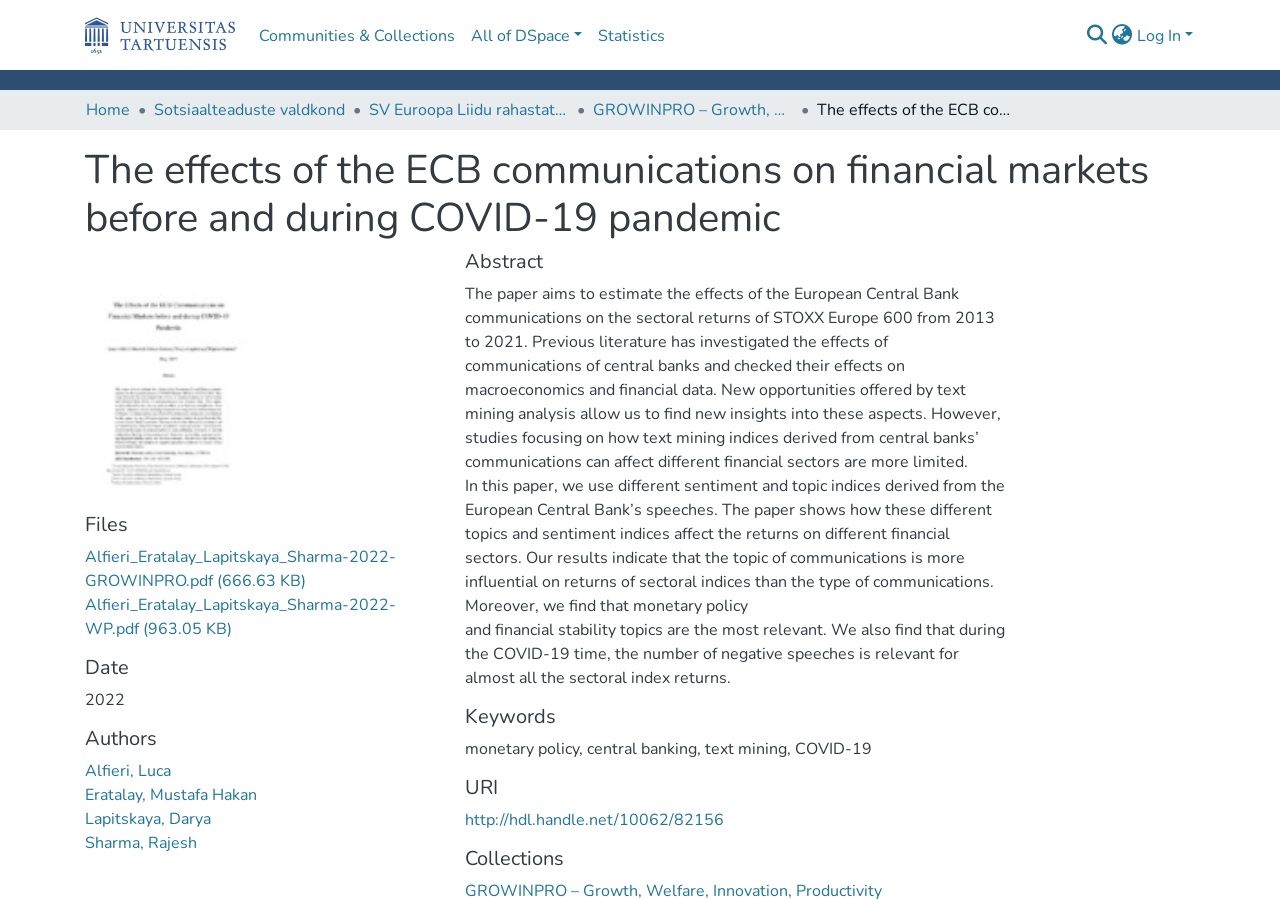Given the element description, predict the bounding box coordinates in the format (top-left x, top-left y, bottom-right x, bottom-right y). Make sure all values are between 0 and 1. Here is the element description: Log In

[0.887, 0.027, 0.934, 0.052]